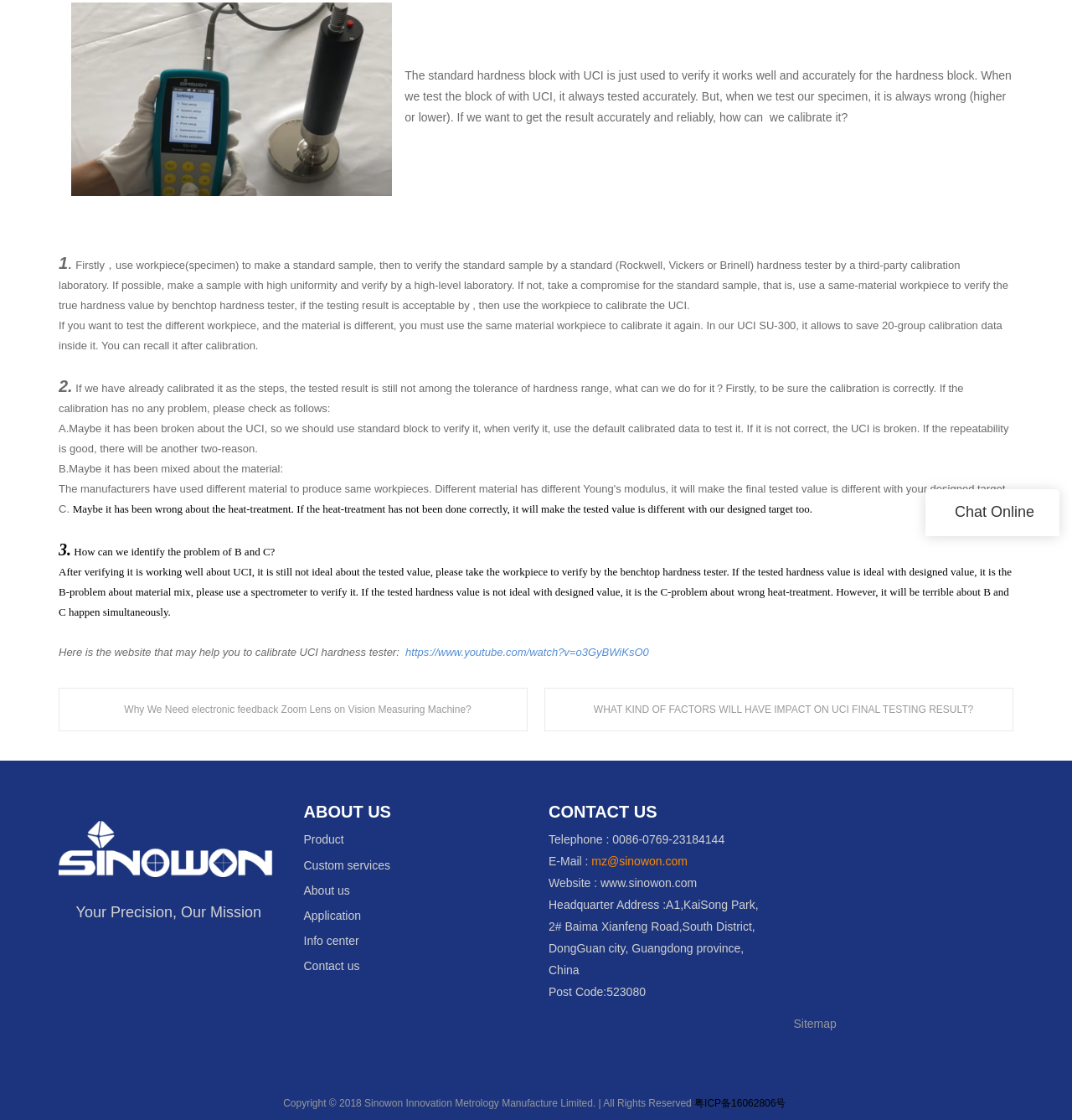Extract the bounding box coordinates of the UI element described by: "www.sinowon.com". The coordinates should include four float numbers ranging from 0 to 1, e.g., [left, top, right, bottom].

[0.56, 0.783, 0.65, 0.795]